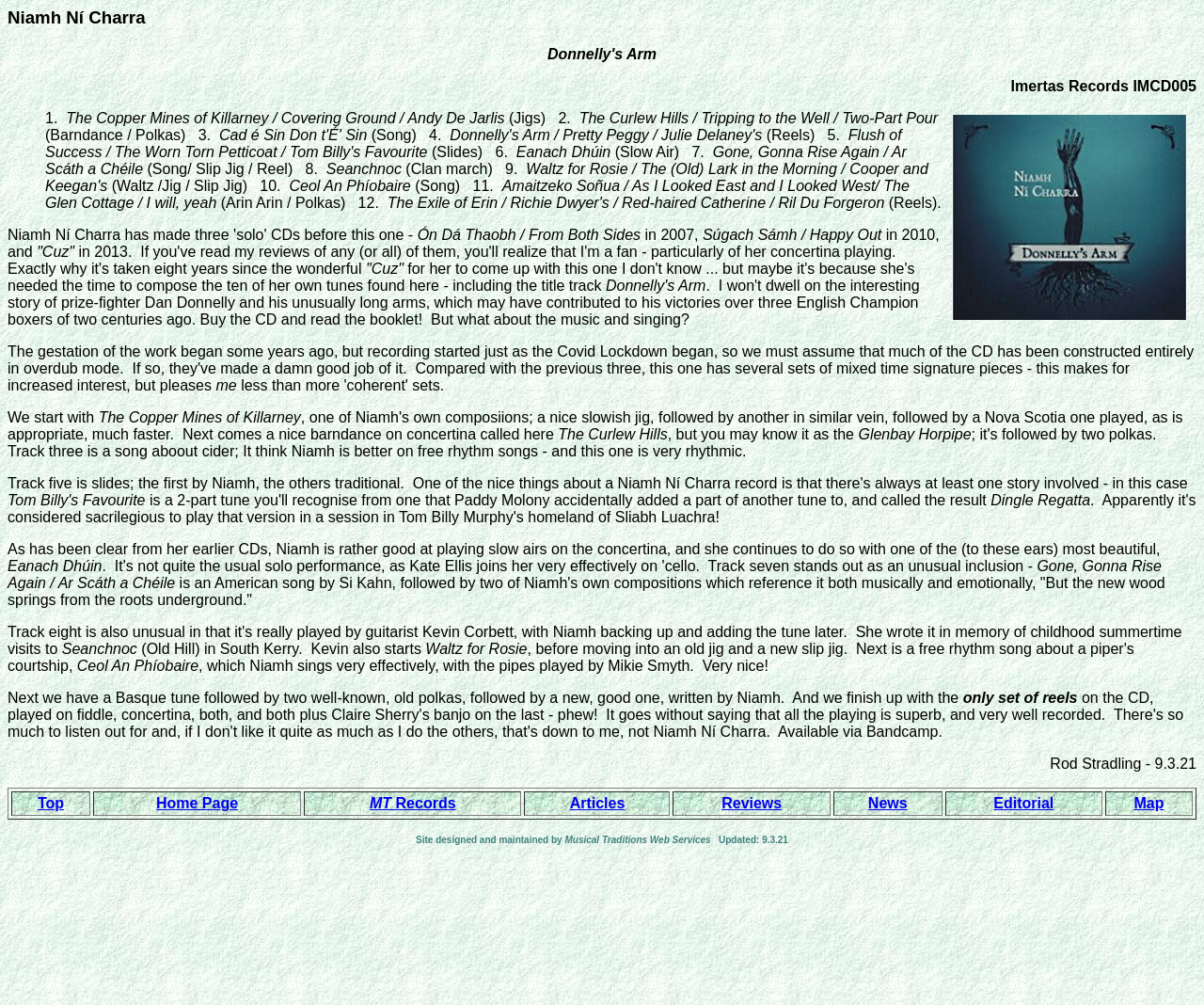Write a detailed summary of the webpage.

This webpage is about Niamh Ní Charra, a musician. At the top, there is a heading with her name. Below the heading, there is an image of a cover picture, likely an album cover. To the left of the image, there is a blockquote section that lists 12 tracks, each with a title and a description of the type of song or dance it is. The tracks are numbered from 1 to 12.

Below the blockquote section, there are several paragraphs of text that discuss Niamh's music and albums. The text mentions specific songs and albums, including "Ón Dá Thaobh / From Both Sides" and "Súgach Sámh / Happy Out". The text also describes Niamh's skills as a musician, particularly her ability to play slow airs on the concertina.

At the bottom of the page, there is a table with several links to other sections of the website, including "Top", "Home Page", "MT Records", "Articles", "Reviews", "News", "Editorial", and "Map". Below the table, there is a line of text that credits the website's design and maintenance to Musical Traditions Web Services, with an update date of 9.3.21.